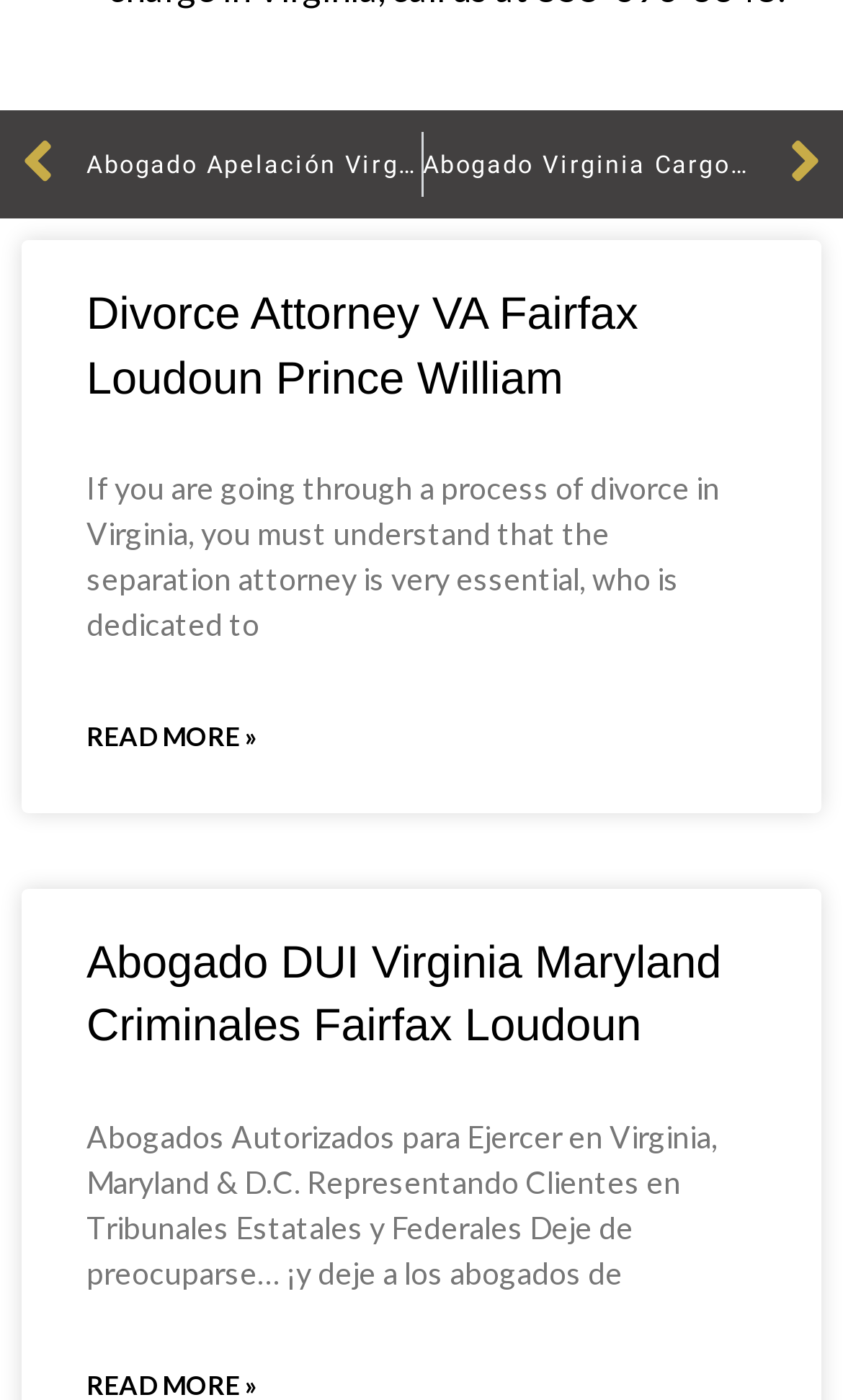Please give a concise answer to this question using a single word or phrase: 
How many paragraphs of text are in the article section?

2